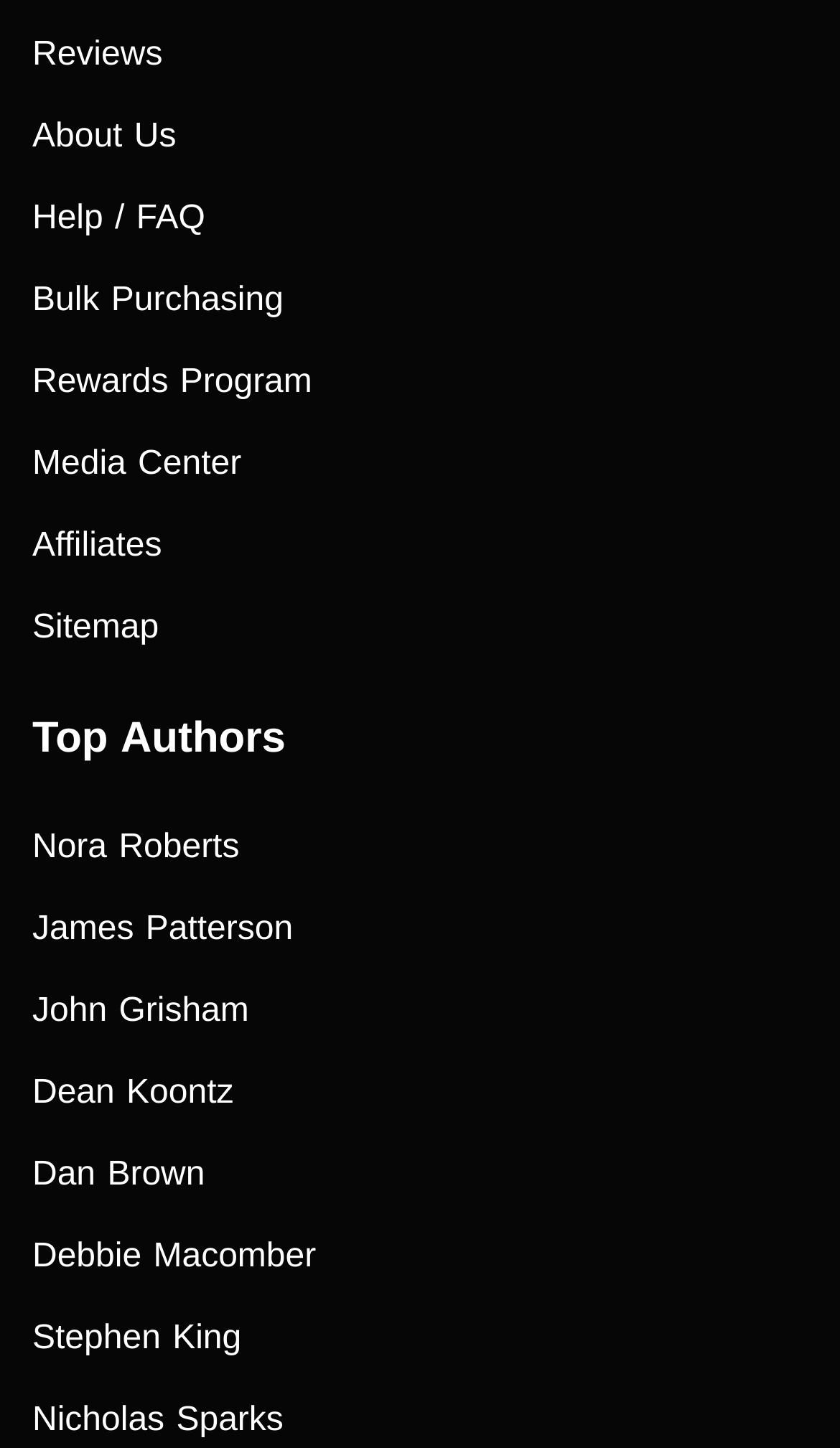Could you find the bounding box coordinates of the clickable area to complete this instruction: "Get help from FAQ"?

[0.038, 0.124, 0.962, 0.18]